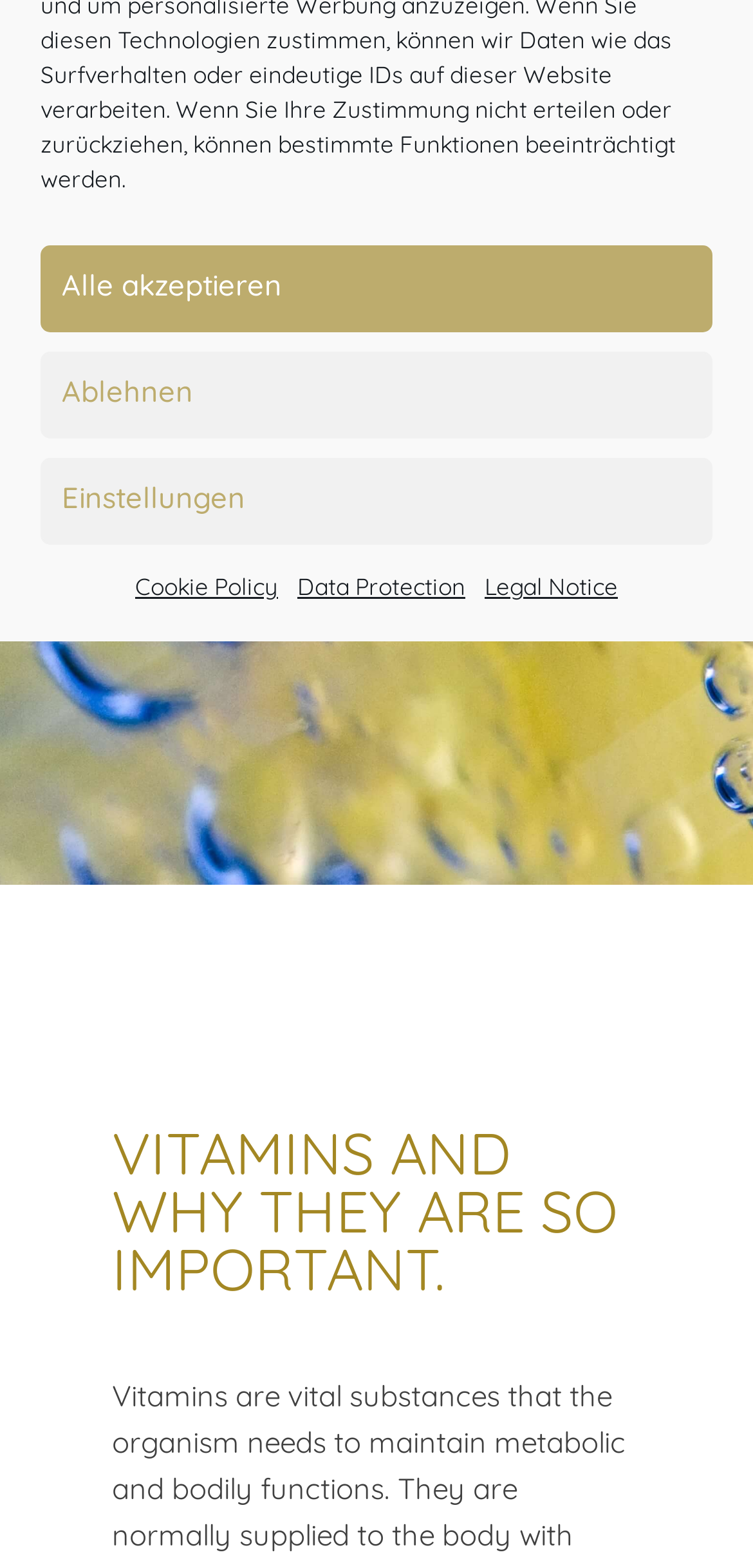Using the description "April 28, 2023", predict the bounding box of the relevant HTML element.

None